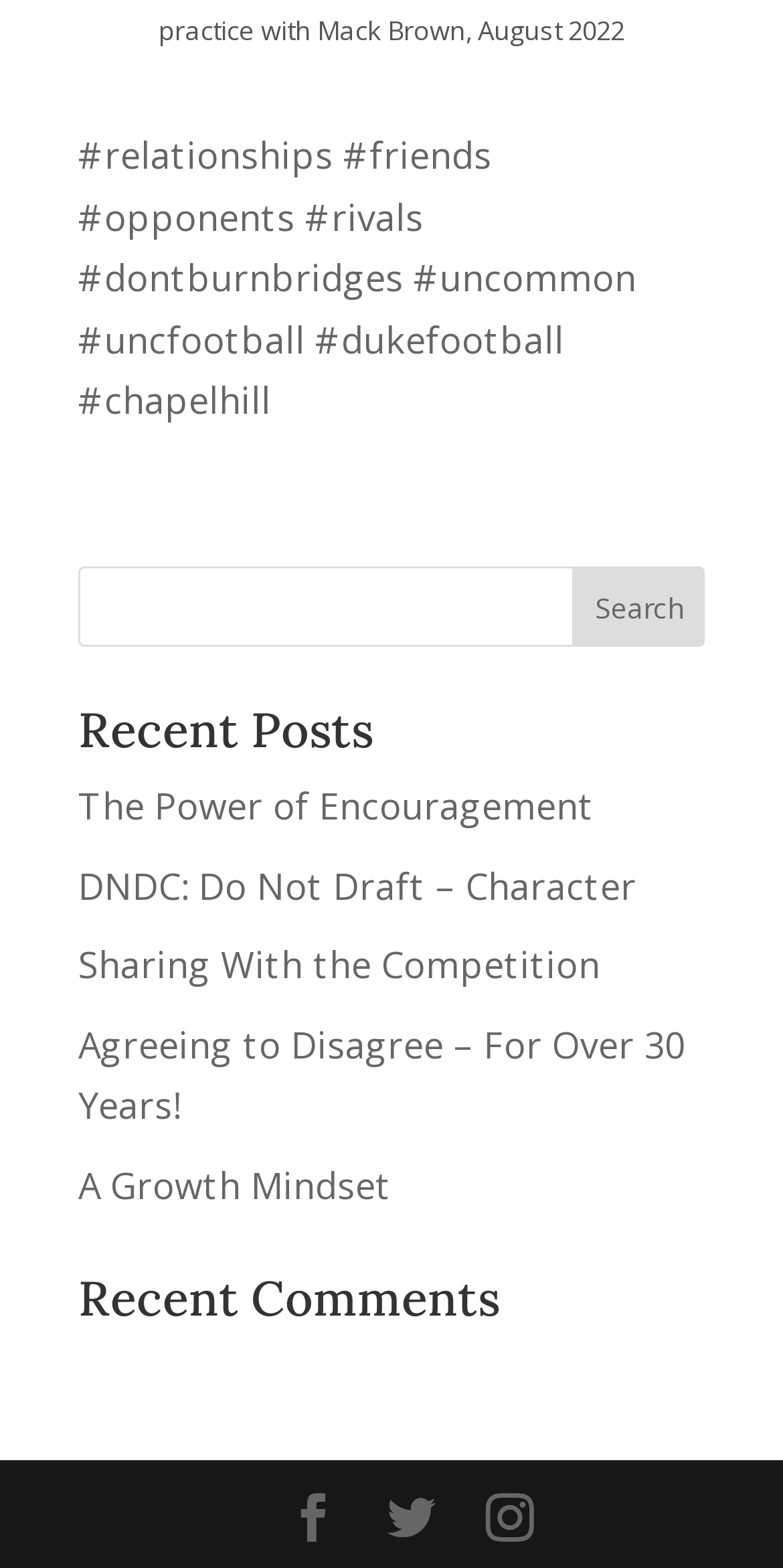What can be done with the 'Search' button?
Refer to the image and give a detailed response to the question.

The 'Search' button is located next to the textbox, and it is likely that clicking the button will submit the search query input in the textbox and display the relevant results.